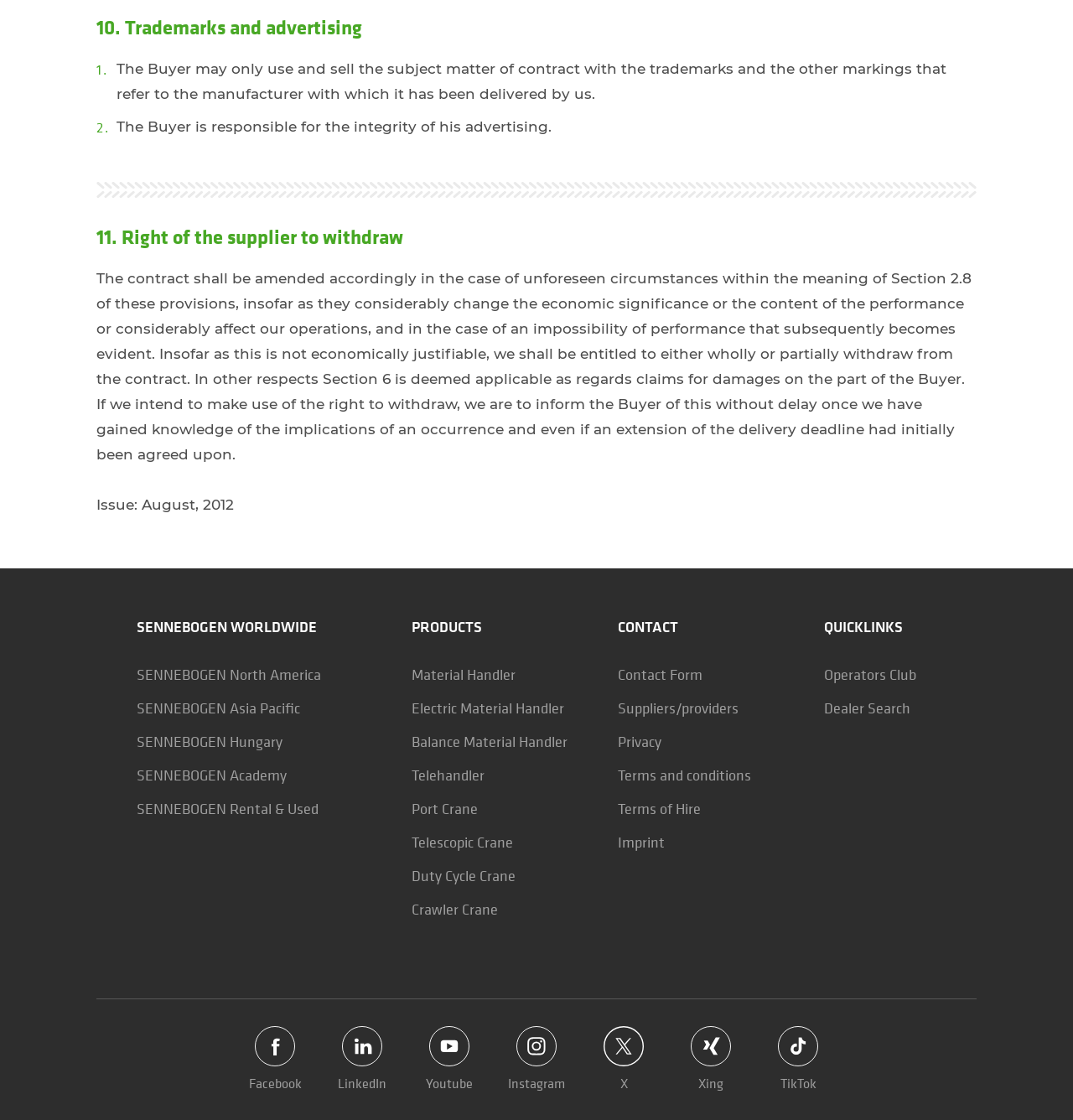What types of cranes are listed under PRODUCTS?
Using the details from the image, give an elaborate explanation to answer the question.

I examined the links under the 'PRODUCTS' heading and found that they refer to different types of cranes: Material Handler, Telehandler, Port Crane, Telescopic Crane, Duty Cycle Crane, and Crawler Crane.